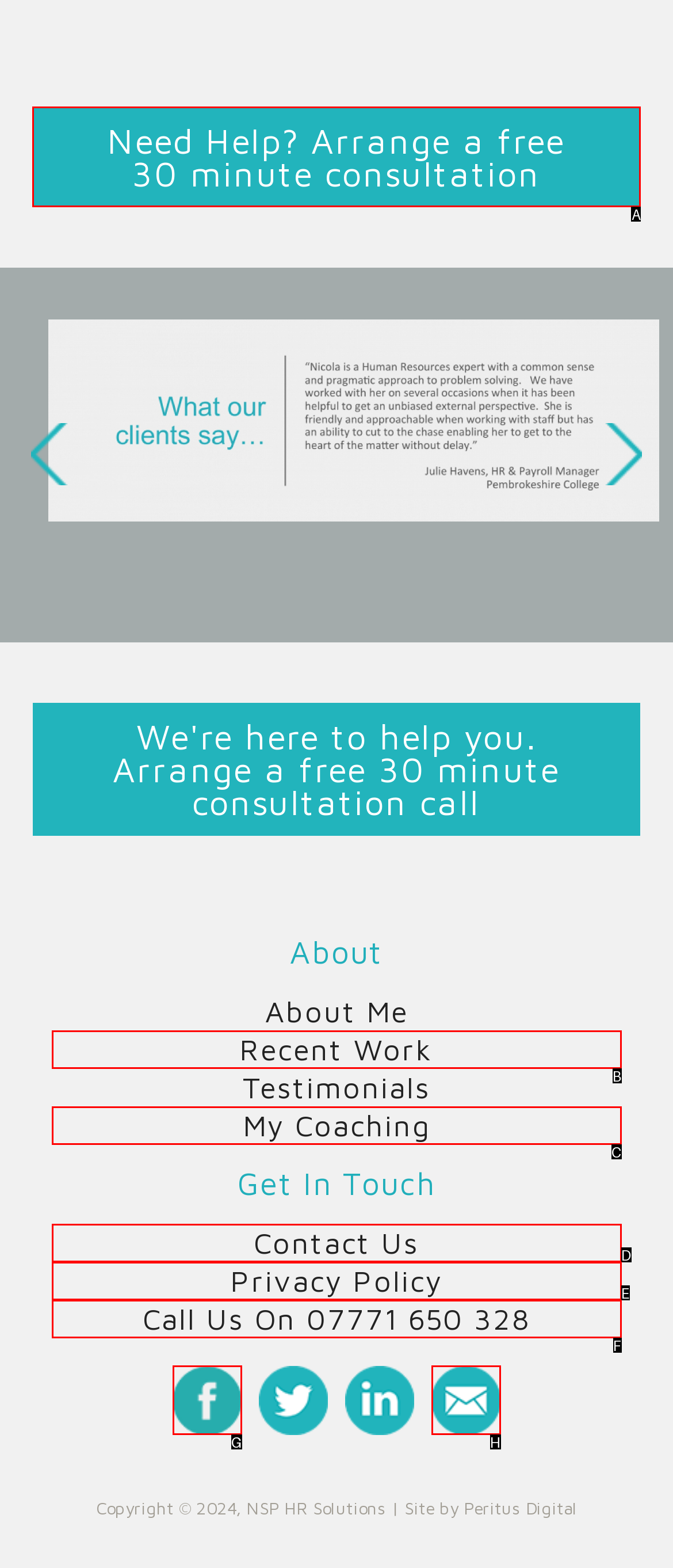Select the letter associated with the UI element you need to click to perform the following action: Arrange a free 30 minute consultation
Reply with the correct letter from the options provided.

A